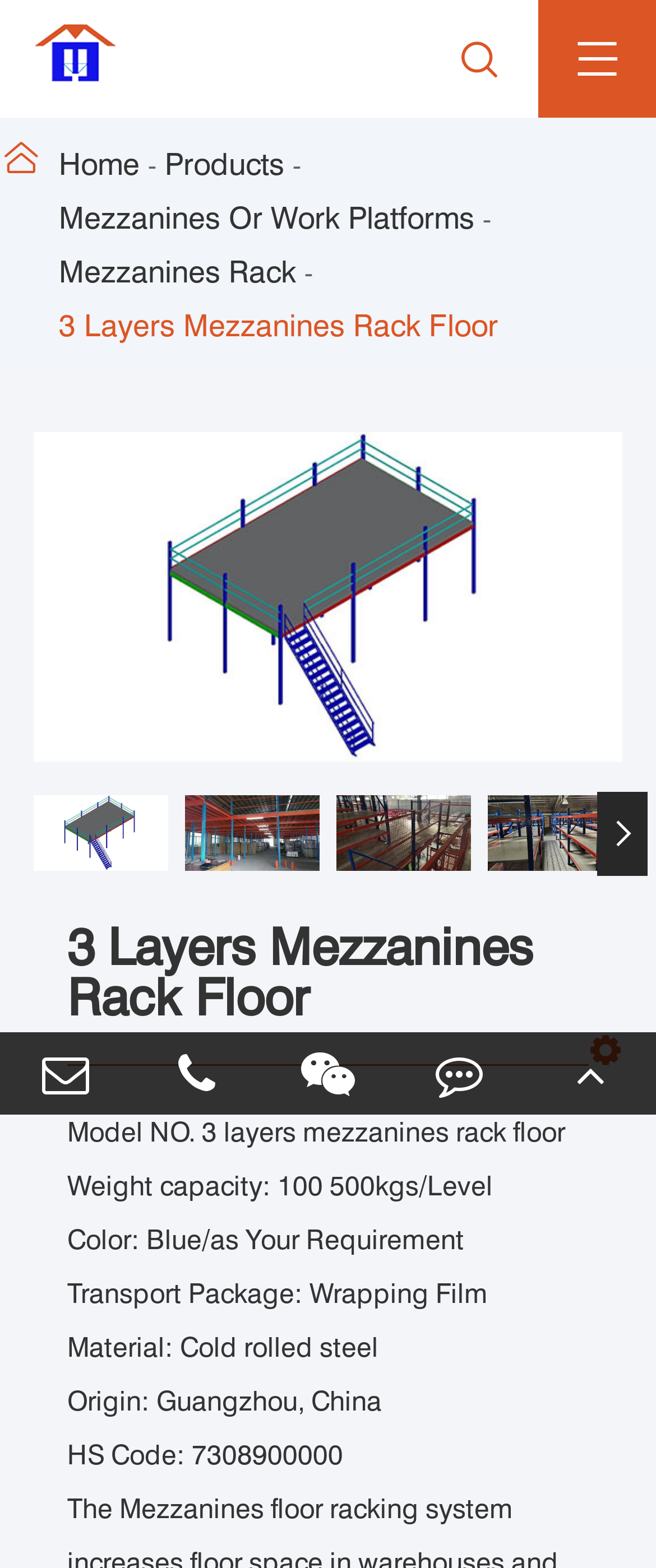What is the weight capacity of the 3 Layers Mezzanines Rack Floor?
Use the image to answer the question with a single word or phrase.

100-500kgs/Level